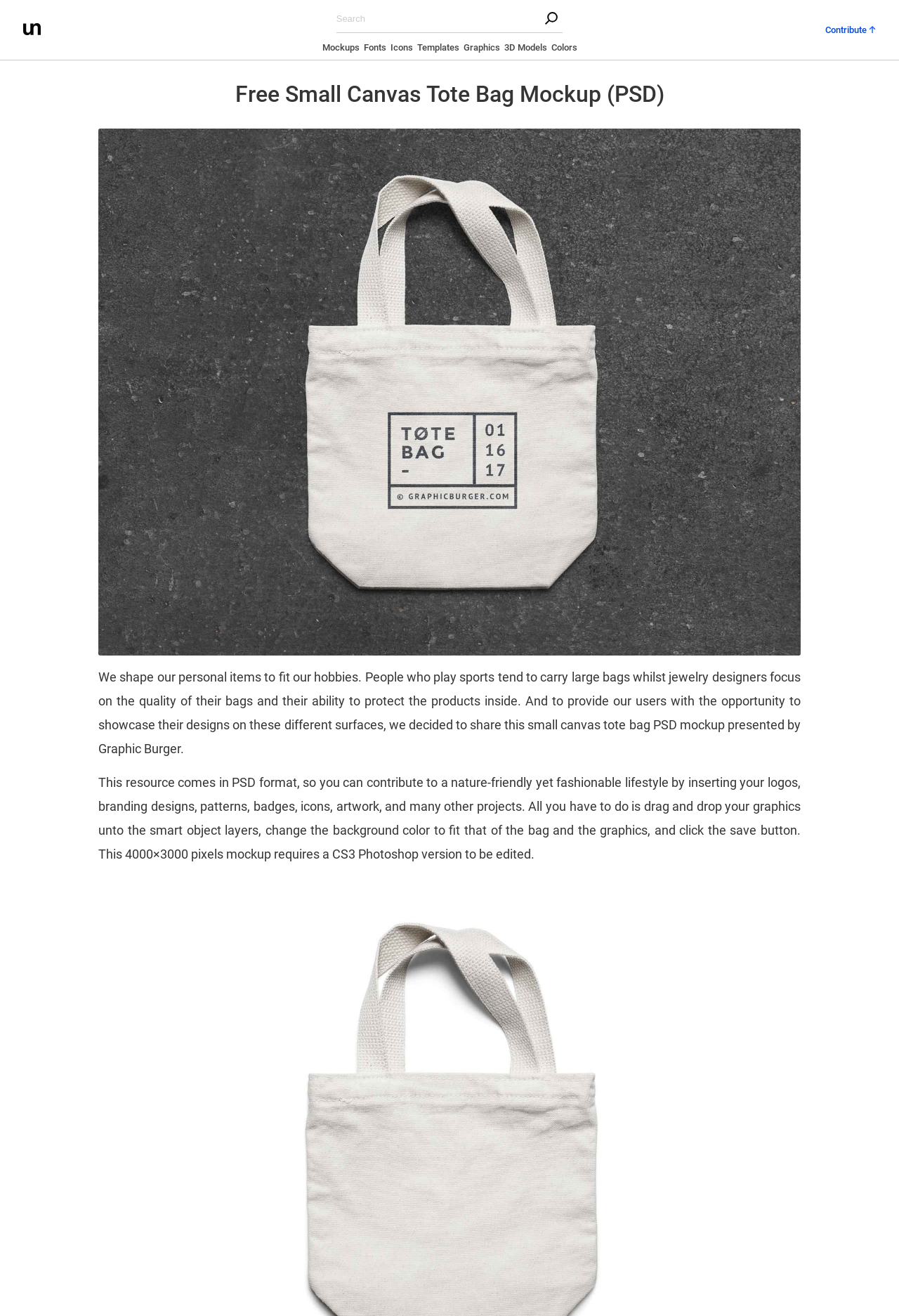Can you pinpoint the bounding box coordinates for the clickable element required for this instruction: "view graphics"? The coordinates should be four float numbers between 0 and 1, i.e., [left, top, right, bottom].

[0.515, 0.032, 0.556, 0.044]